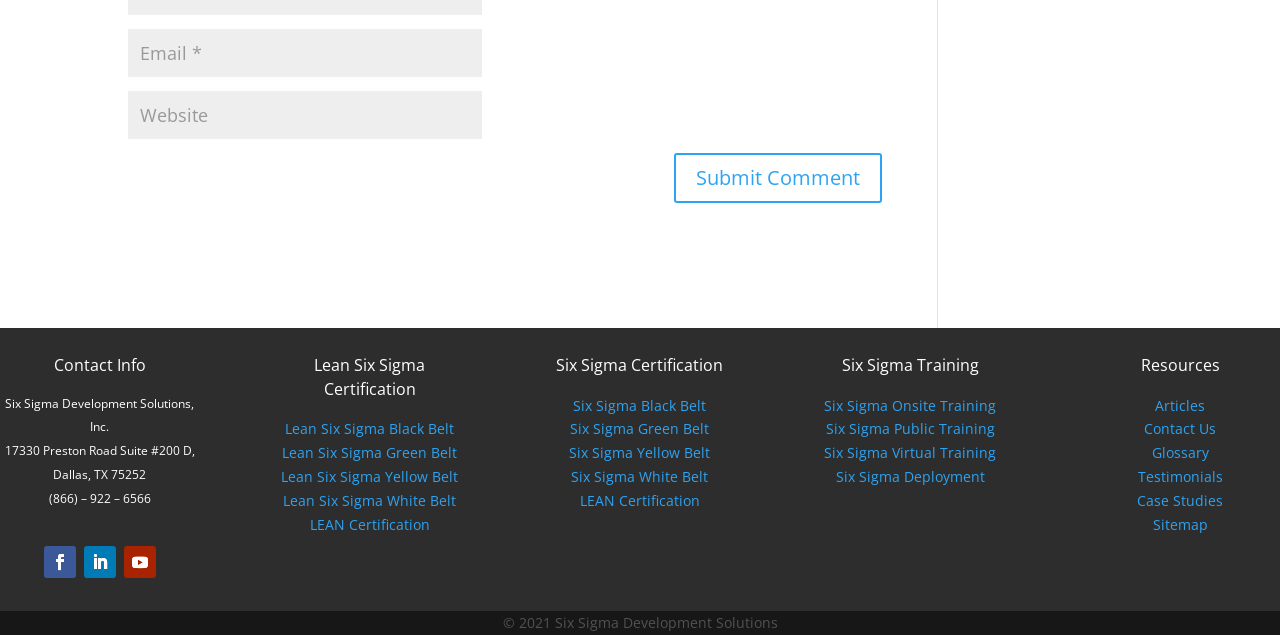What is the company name?
Answer the question with as much detail as you can, using the image as a reference.

I found the company name by looking at the static text element with the content 'Six Sigma Development Solutions, Inc.' which is located at the top of the webpage, below the contact info link.